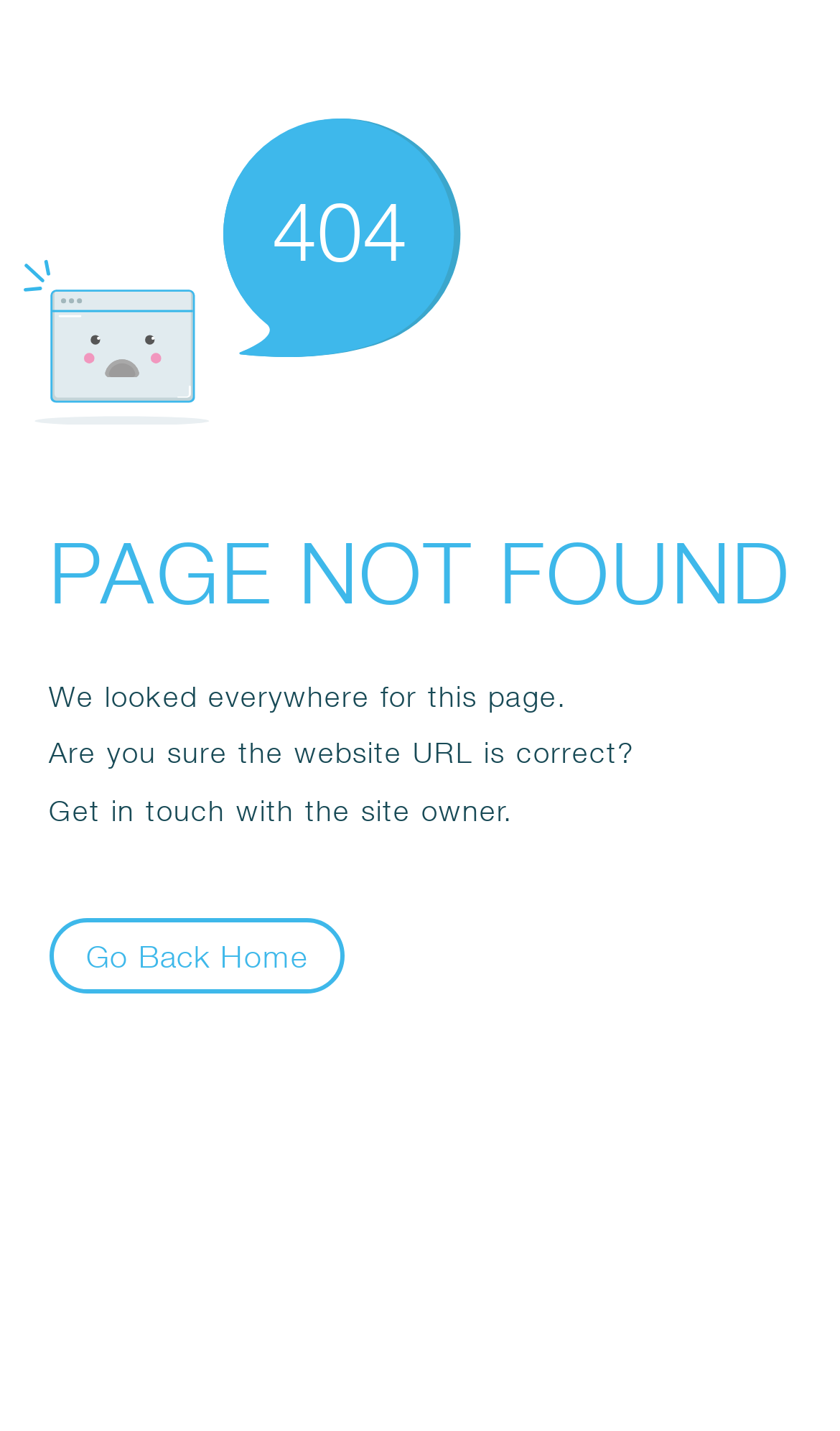What is the error code displayed?
Please respond to the question with a detailed and well-explained answer.

The error code is displayed as a static text '404' within the SvgRoot element, which is a prominent element on the webpage, indicating that the page is not found.